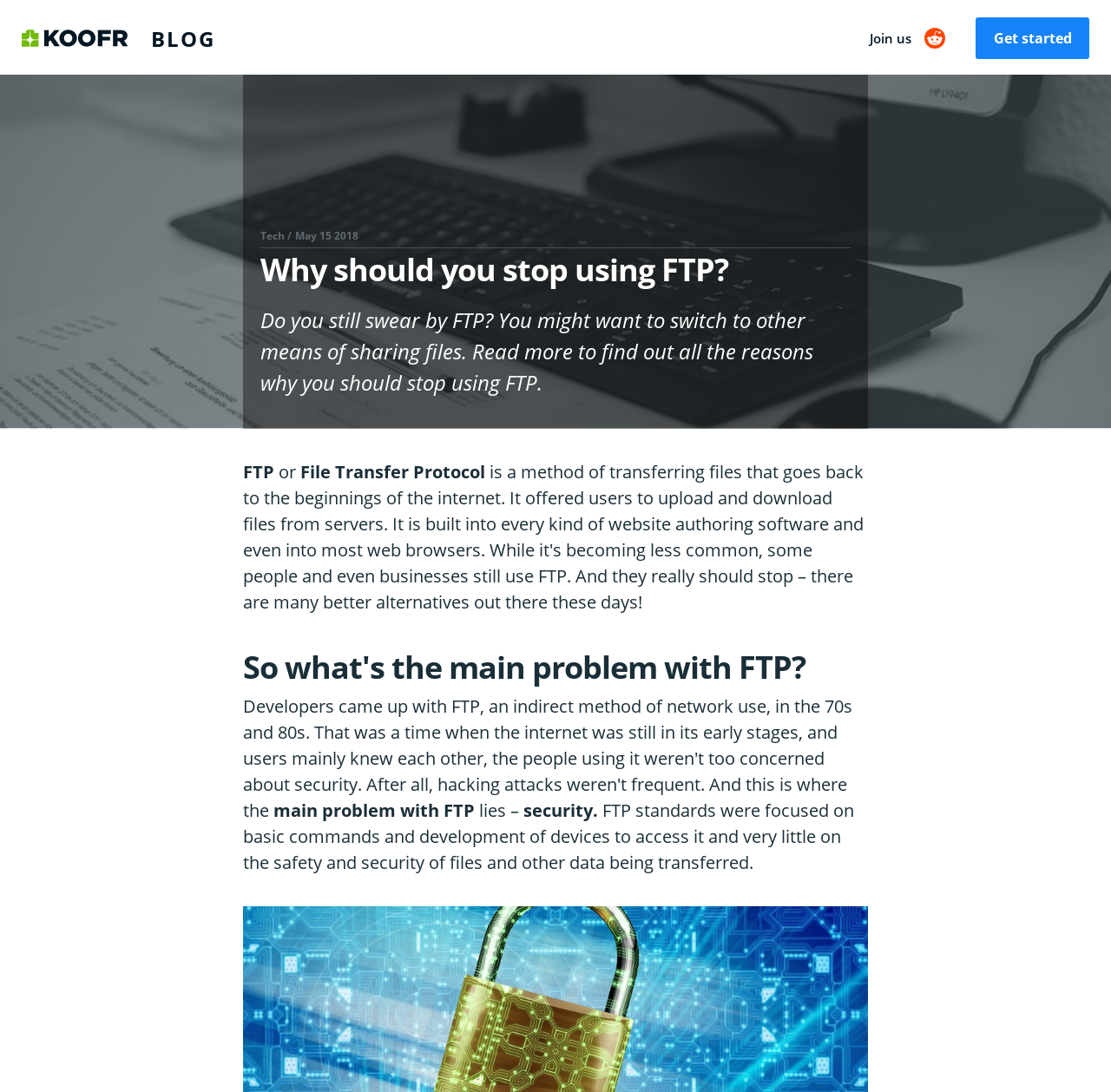Describe in detail what you see on the webpage.

The webpage is about the Koofr blog, specifically an article titled "Why should you stop using FTP?" The top-left corner of the page features a Koofr logo and a link to the Koofr homepage. Next to it is a link to the blog section. On the top-right corner, there are three links: "Join us", "Koofr on Reddit" with a Reddit icon, and "Get started".

Below the top navigation bar, there is a header section that spans almost the entire width of the page. It contains a category label "Tech" followed by a date "May 15, 2018". The main title of the article "Why should you stop using FTP?" is displayed prominently in this section. Below the title, there is a brief summary of the article, which reads "Do you still swear by FTP? You might want to switch to other means of sharing files. Read more to find out all the reasons why you should stop using FTP."

The article content starts with a subheading "So what's the main problem with FTP?" followed by a brief discussion on the security issues with FTP. The text explains that FTP standards were focused on basic commands and device access, but neglected safety and security of files and data being transferred.